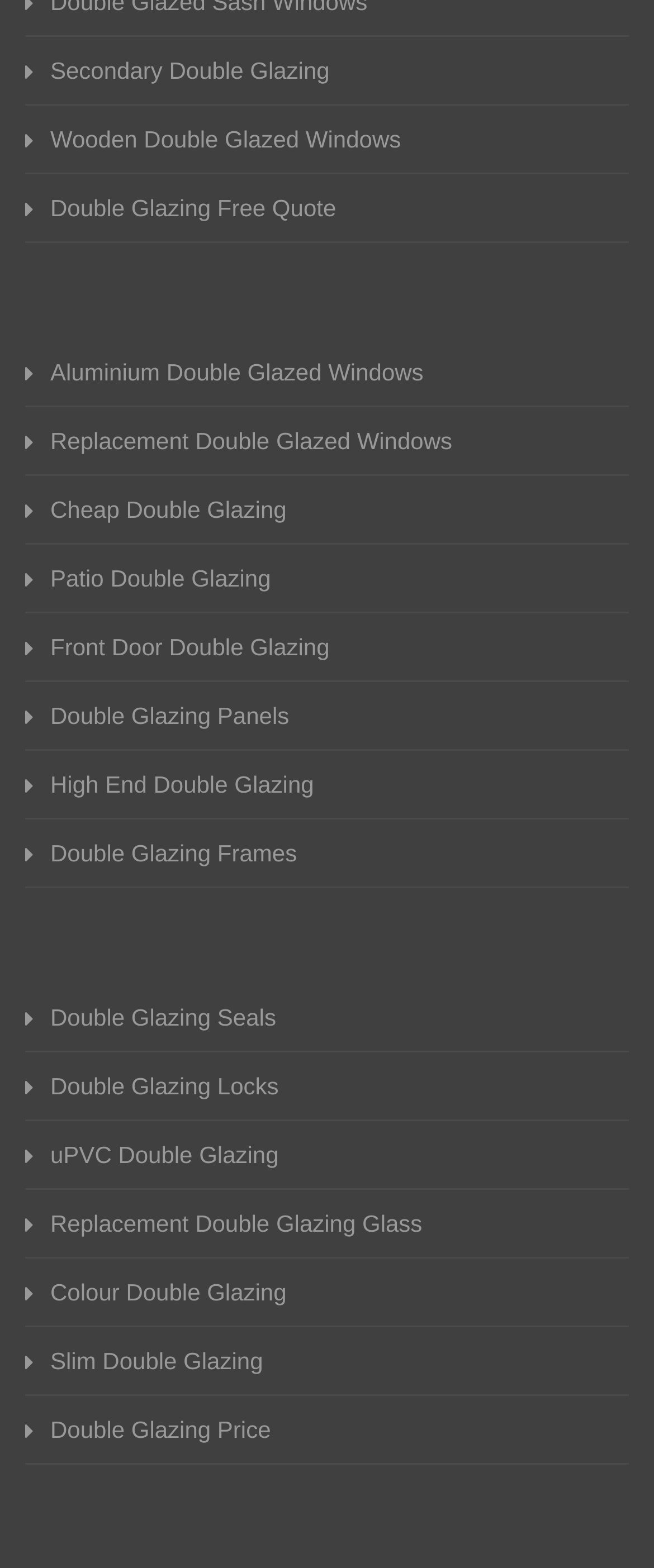Identify the bounding box coordinates for the region to click in order to carry out this instruction: "Click on Aluminium Double Glazed Windows". Provide the coordinates using four float numbers between 0 and 1, formatted as [left, top, right, bottom].

[0.038, 0.226, 0.962, 0.248]